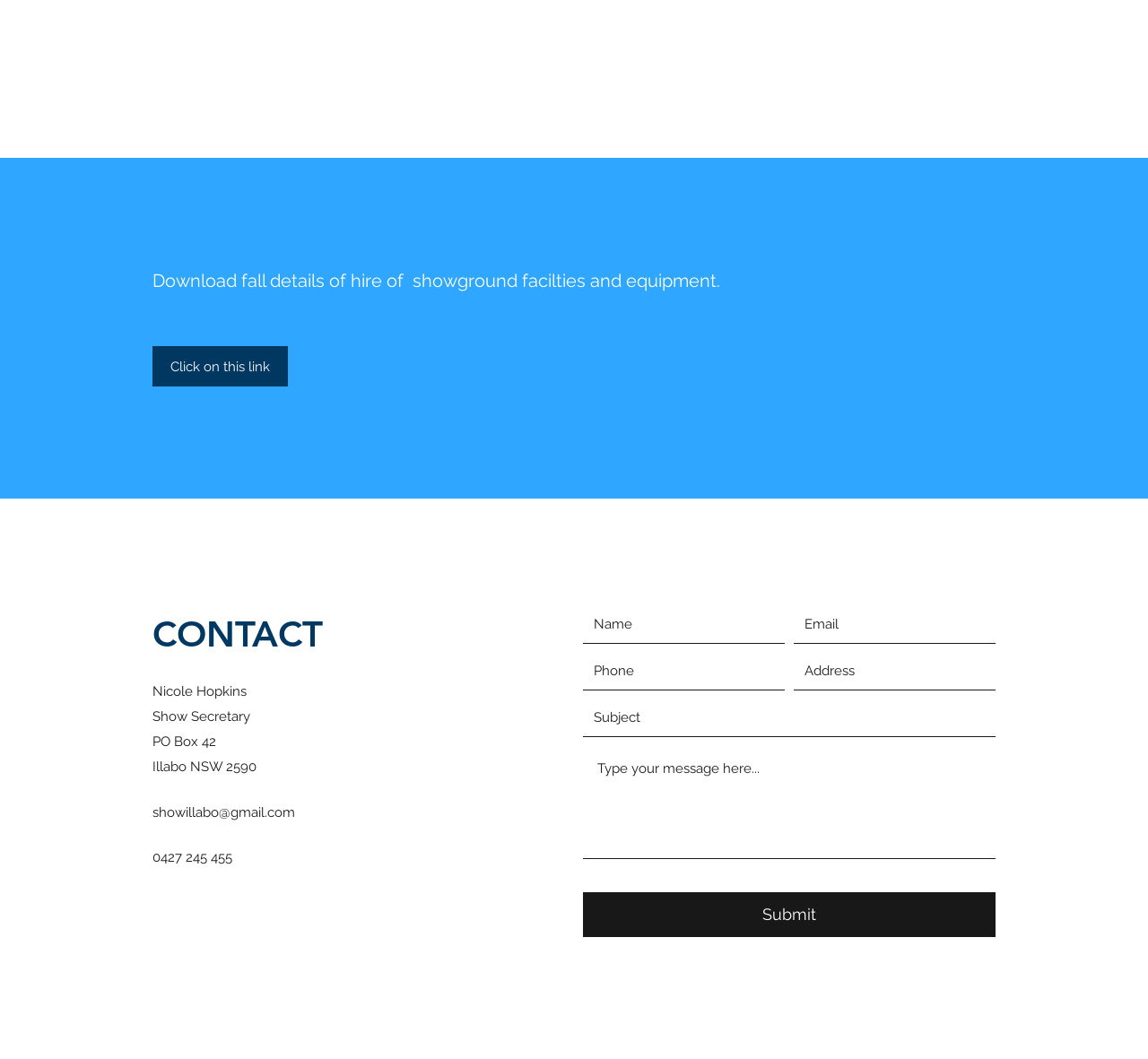Identify the bounding box coordinates of the region that needs to be clicked to carry out this instruction: "click on this link". Provide these coordinates as four float numbers ranging from 0 to 1, i.e., [left, top, right, bottom].

[0.133, 0.327, 0.251, 0.365]